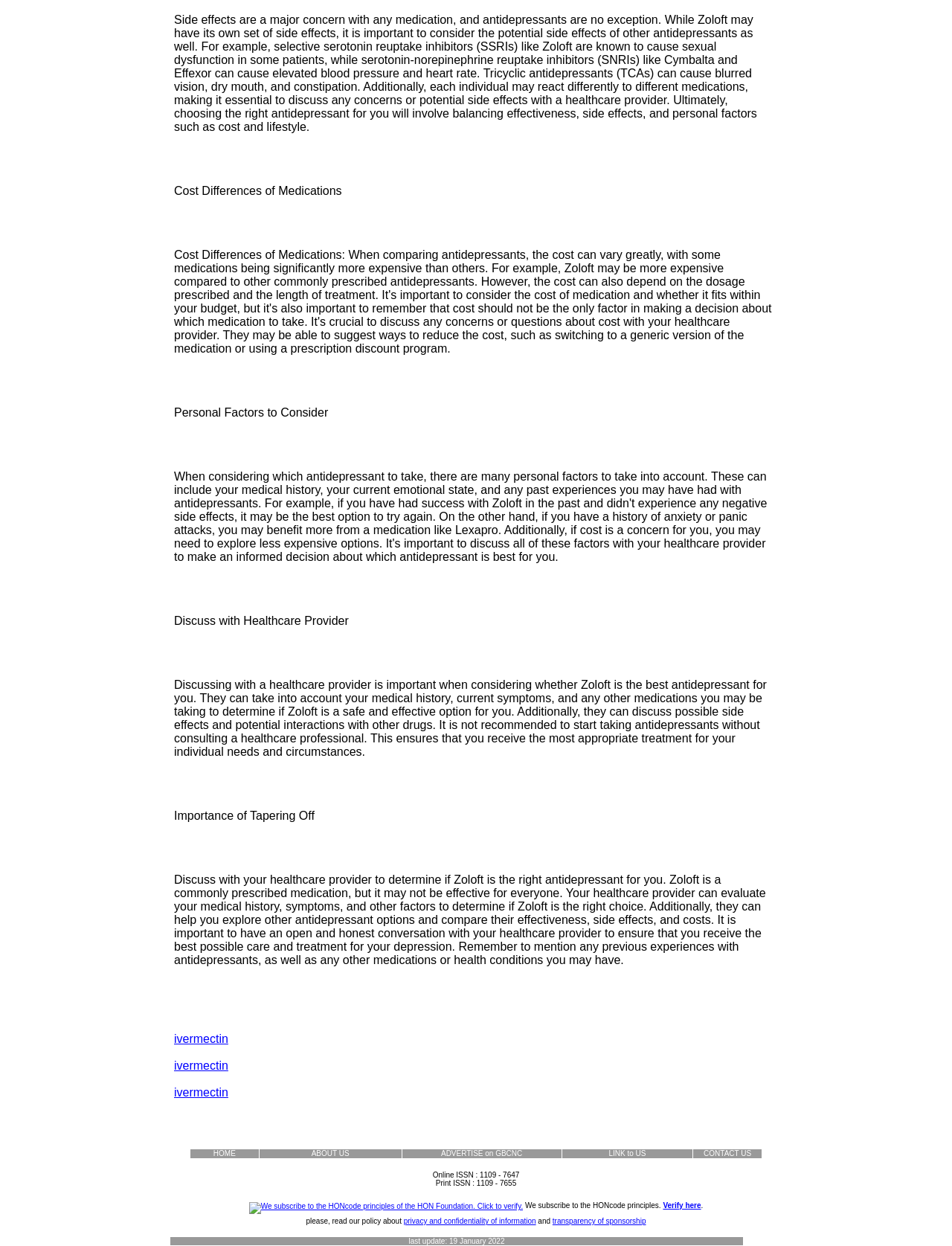Reply to the question below using a single word or brief phrase:
What is the importance of discussing with a healthcare provider?

To determine safe and effective treatment